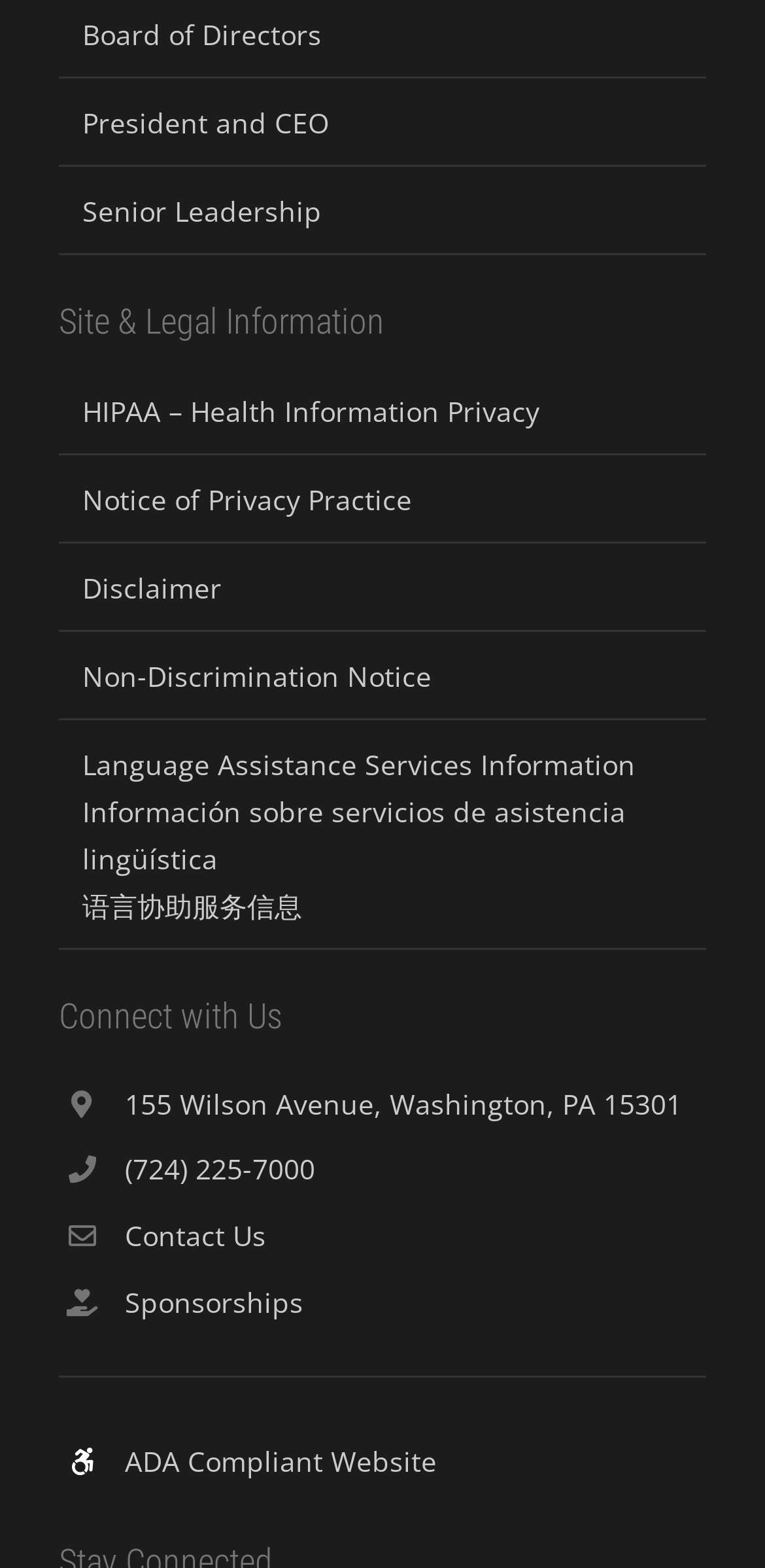Please determine the bounding box of the UI element that matches this description: Board of Directors. The coordinates should be given as (top-left x, top-left y, bottom-right x, bottom-right y), with all values between 0 and 1.

[0.108, 0.01, 0.421, 0.034]